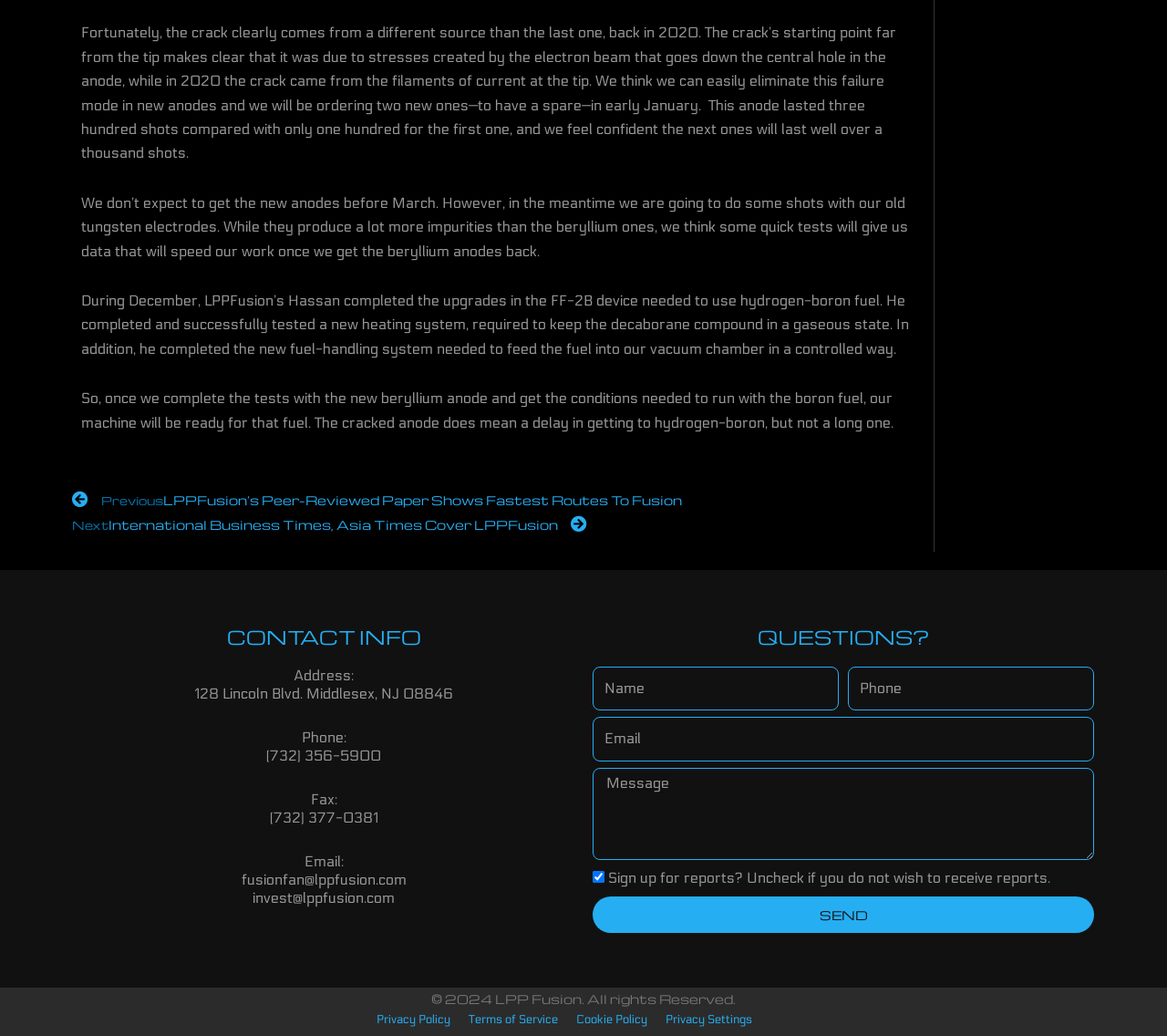Based on the image, please elaborate on the answer to the following question:
What is the email address for investors?

The answer can be found in the contact information section of the webpage, which lists the email address for investors as invest@lppfusion.com.